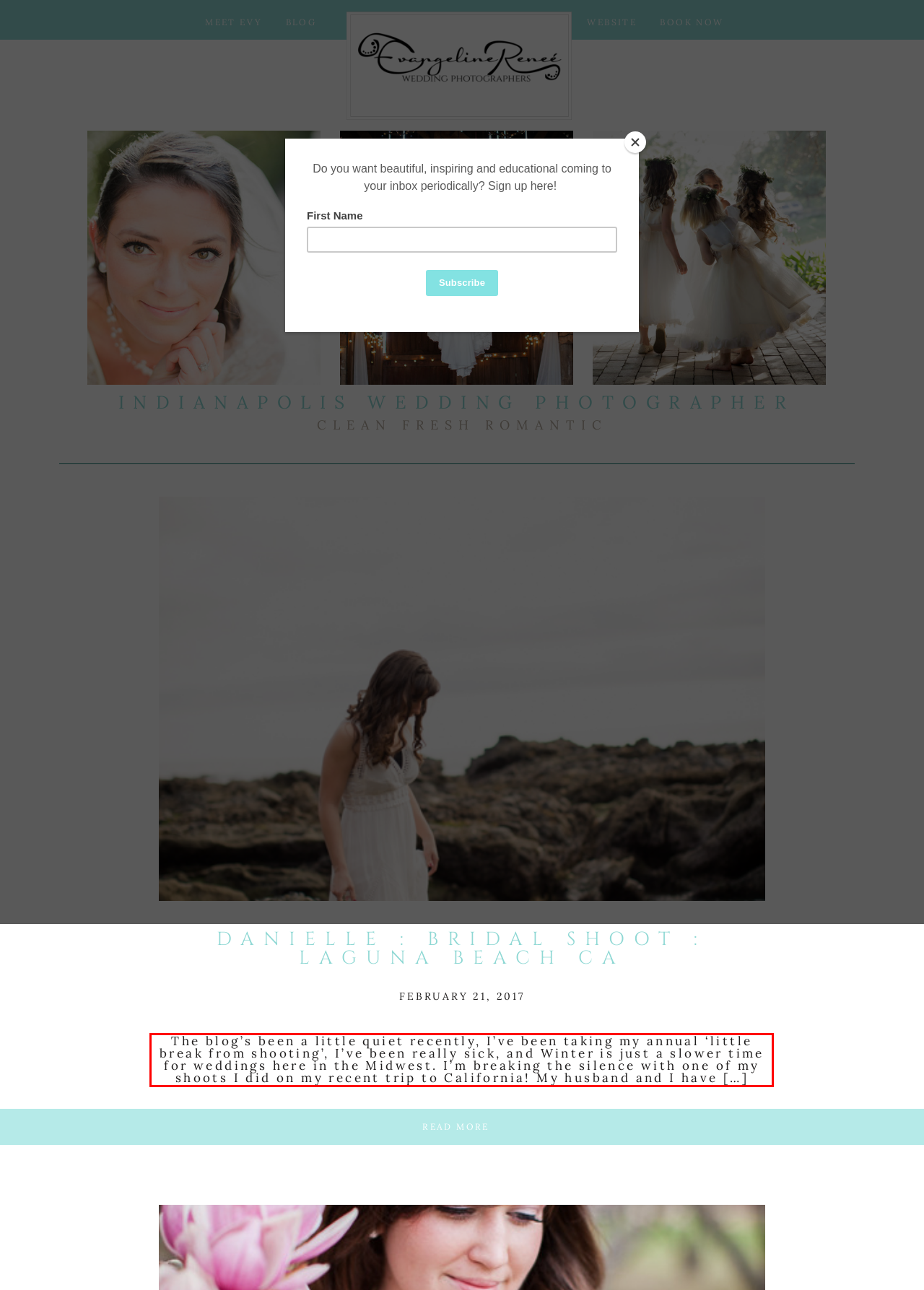Please look at the screenshot provided and find the red bounding box. Extract the text content contained within this bounding box.

The blog’s been a little quiet recently, I’ve been taking my annual ‘little break from shooting’, I’ve been really sick, and Winter is just a slower time for weddings here in the Midwest. I’m breaking the silence with one of my shoots I did on my recent trip to California! My husband and I have […]